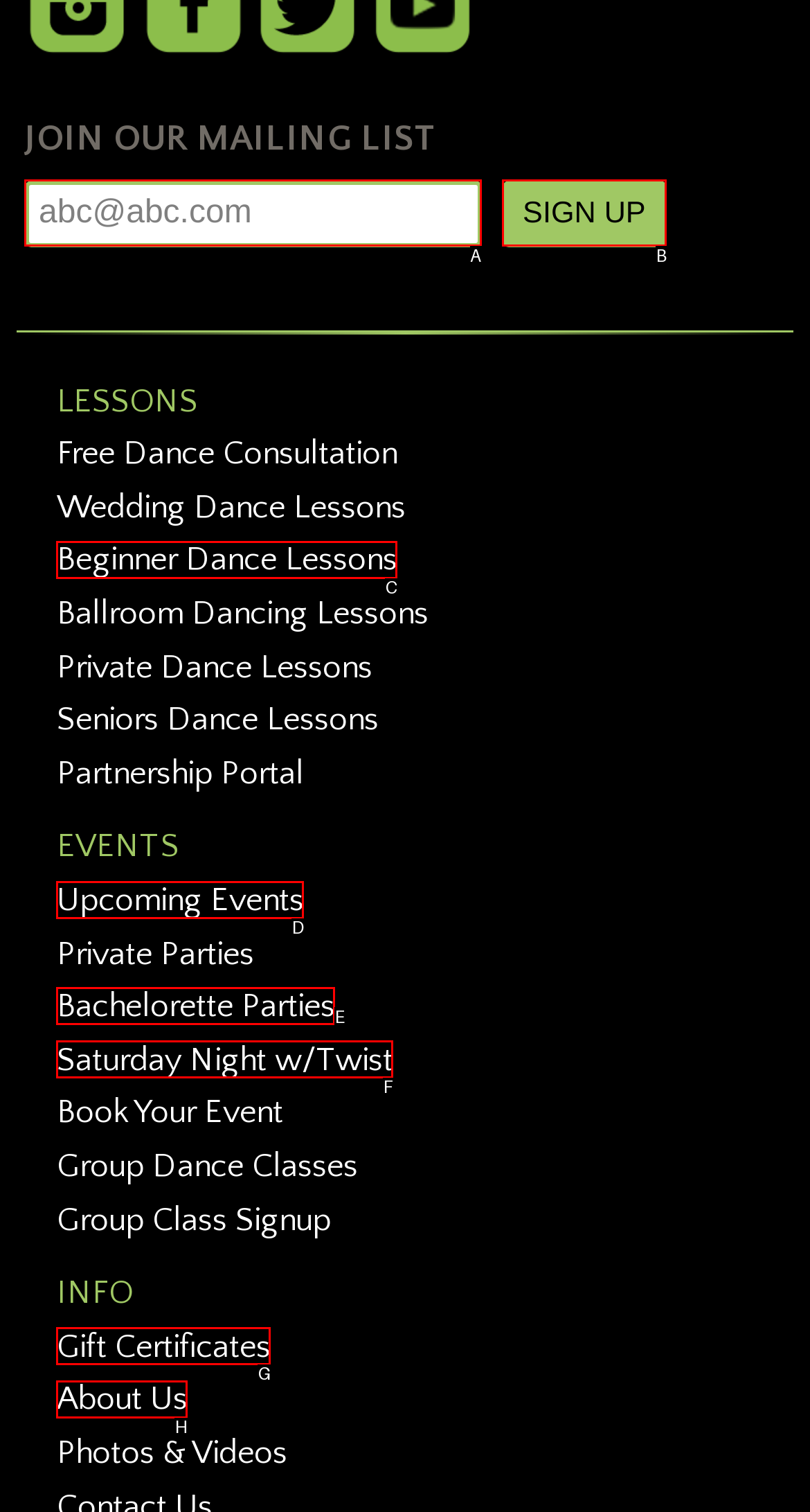Identify the HTML element that matches the description: name="submit" value="SIGN UP". Provide the letter of the correct option from the choices.

B